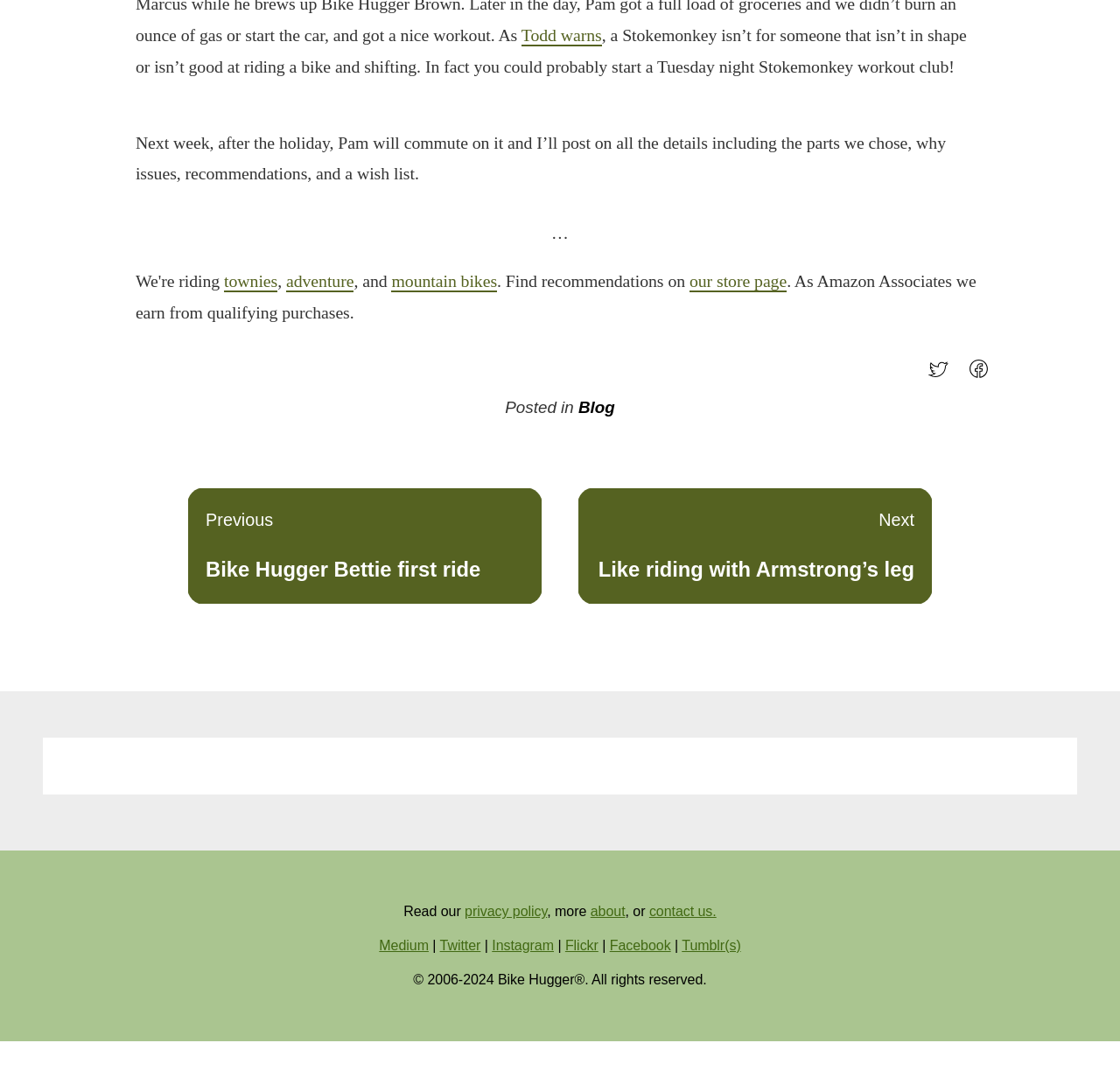What is the topic of the previous post? From the image, respond with a single word or brief phrase.

Bike Hugger Bettie first ride